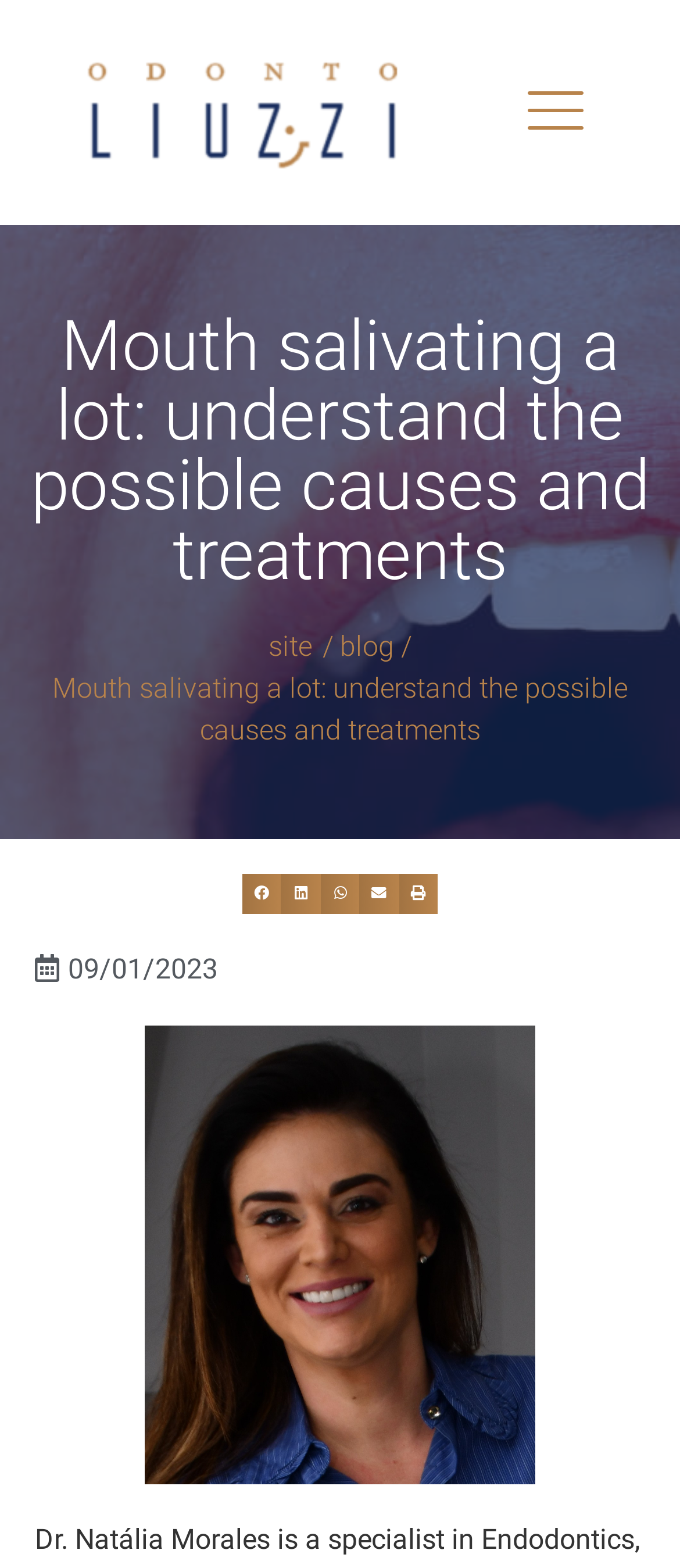Find the bounding box of the UI element described as: "aria-label="Share on facebook"". The bounding box coordinates should be given as four float values between 0 and 1, i.e., [left, top, right, bottom].

[0.356, 0.558, 0.413, 0.583]